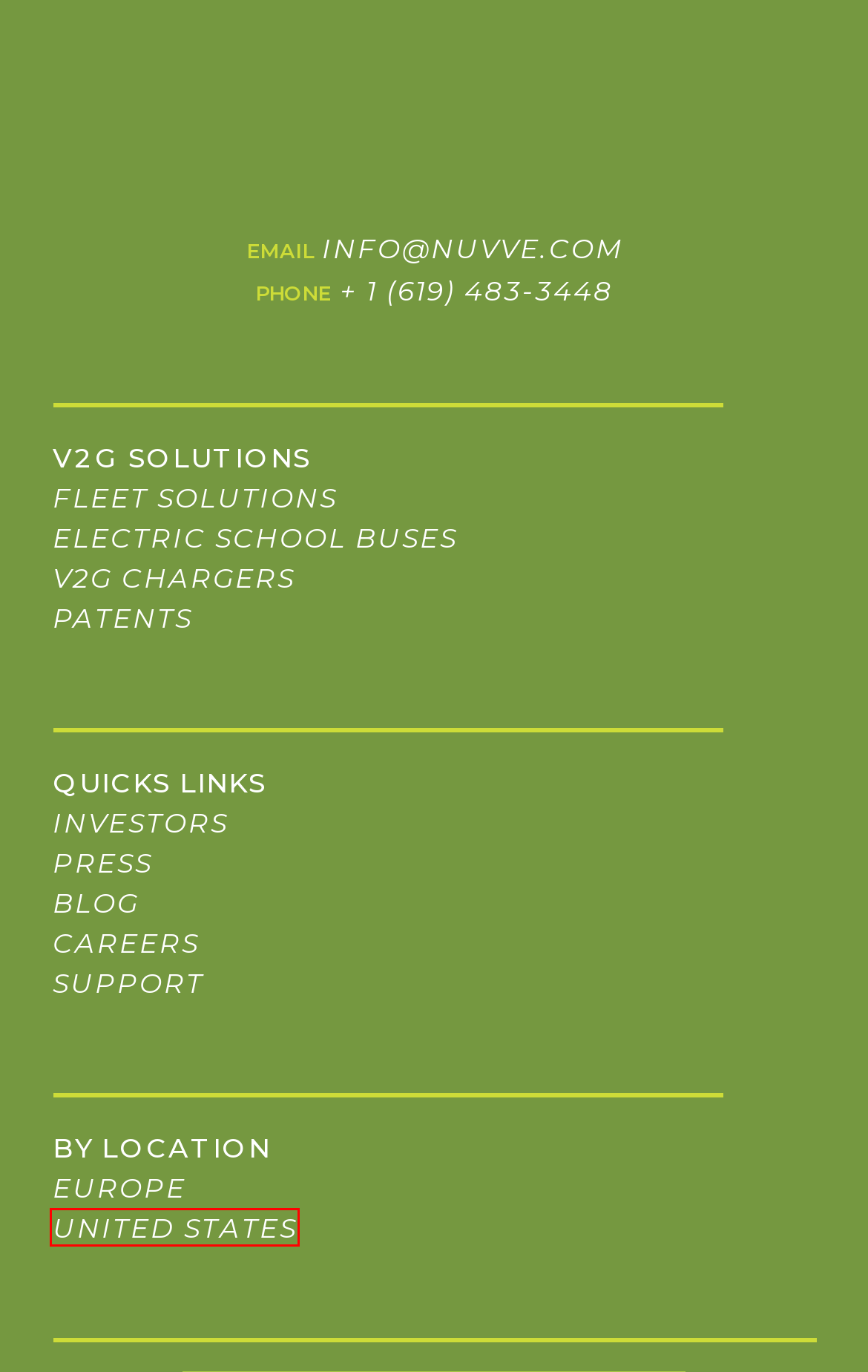You are looking at a screenshot of a webpage with a red bounding box around an element. Determine the best matching webpage description for the new webpage resulting from clicking the element in the red bounding box. Here are the descriptions:
A. Careers at Nuvve - NUVVE Holding Corp
B. Europe - NUVVE Holding Corp
C. Patents - NUVVE Holding Corp
D. BLOG - NUVVE Holding Corp
E. ELECTRIC BUSES - NUVVE Holding Corp
F. UNITED STATES - NUVVE Holding Corp
G. CHARGING STATIONS - NUVVE Holding Corp
H. PRESS - NUVVE Holding Corp

F